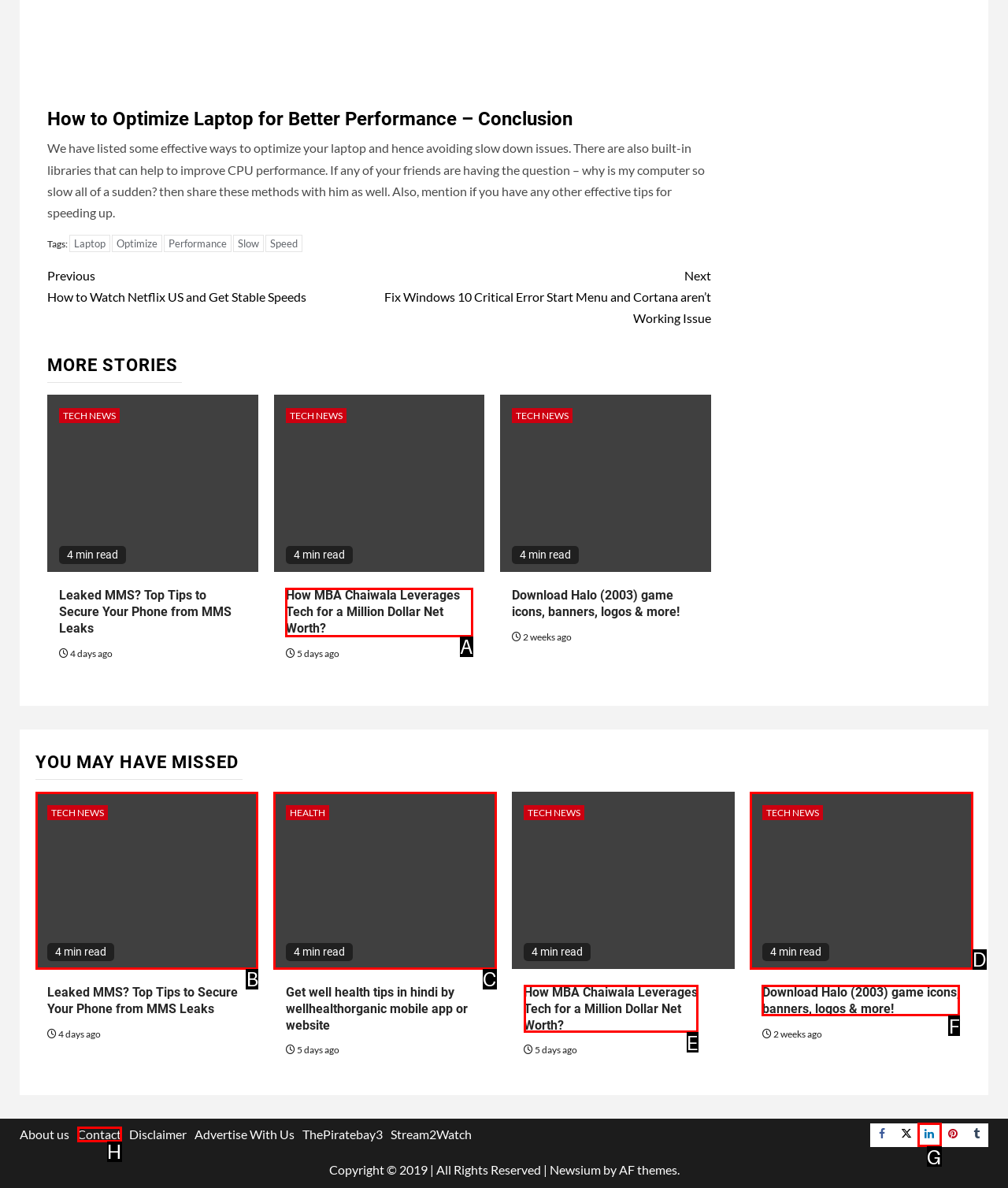Tell me which one HTML element I should click to complete the following task: Learn about 'How MBA Chaiwala Leverages Tech for a Million Dollar Net Worth?' Answer with the option's letter from the given choices directly.

A